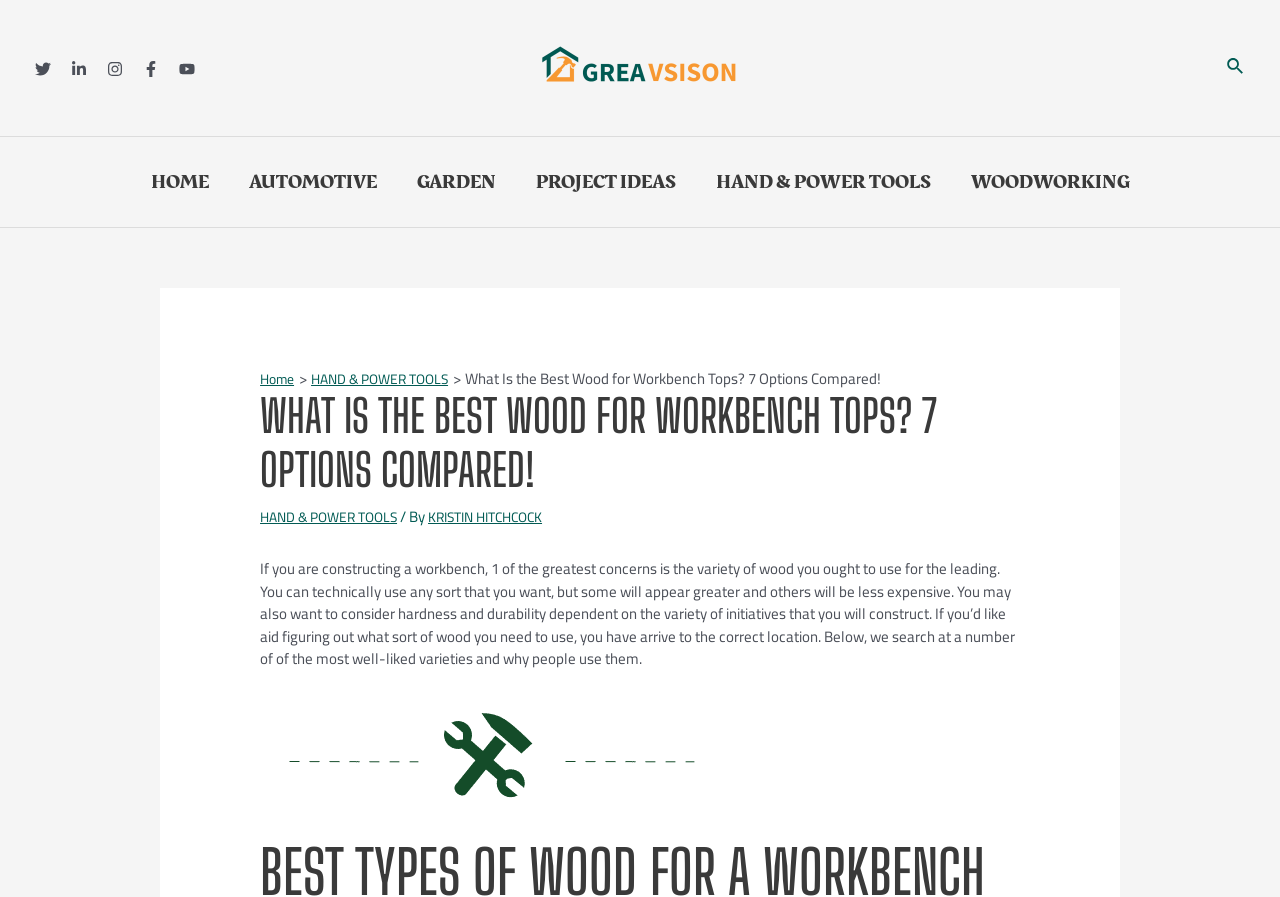Summarize the webpage with a detailed and informative caption.

The webpage is about choosing the best wood for a workbench top, with a focus on 7 options compared. At the top left corner, there are social media links, including Twitter, Linkedin, Instagram, Facebook, and YouTube, each accompanied by an image. Next to these links is a link to the website's logo, "Grea Vision", which is also an image.

On the top right corner, there is a search icon link, represented by an image. Below the social media links, there is a site navigation menu with links to different sections of the website, including "HOME", "AUTOMOTIVE", "GARDEN", "PROJECT IDEAS", "HAND & POWER TOOLS", and "WOODWORKING".

The main content of the webpage starts with a breadcrumb navigation menu, showing the path "Home" > "HAND & POWER TOOLS" > "What Is the Best Wood for Workbench Tops? 7 Options Compared!". Below this, there is a header with the title "WHAT IS THE BEST WOOD FOR WORKBENCH TOPS? 7 OPTIONS COMPARED!", followed by a link to "HAND & POWER TOOLS" and the author's name, "KRISTIN HITCHCOCK".

The main article begins with a paragraph explaining the importance of choosing the right wood for a workbench top, considering factors such as appearance, cost, hardness, and durability. The article promises to help readers decide on the best wood for their project. Below this paragraph, there is an image related to the topic.

Overall, the webpage has a clear structure, with a focus on providing informative content to readers.